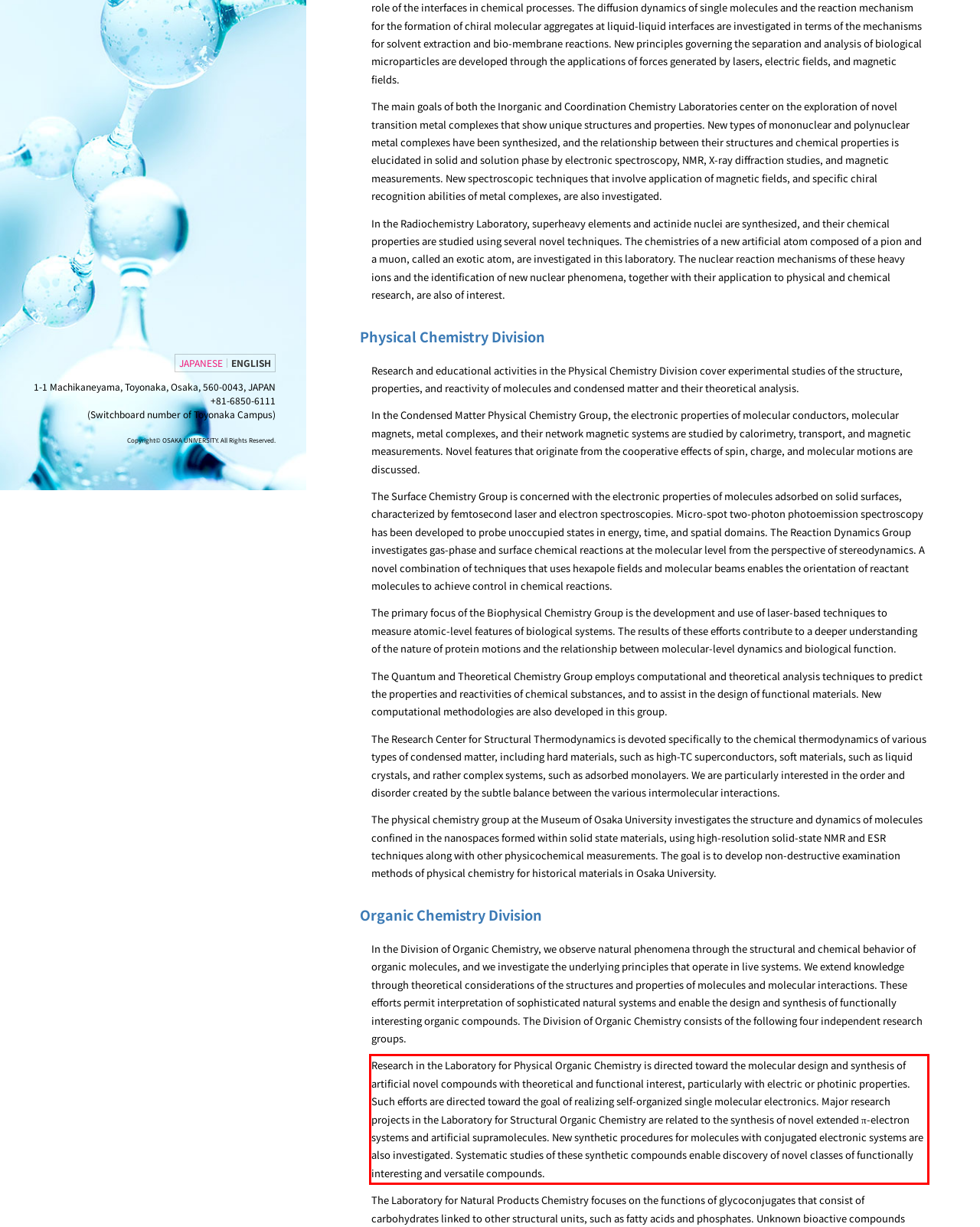Inspect the webpage screenshot that has a red bounding box and use OCR technology to read and display the text inside the red bounding box.

Research in the Laboratory for Physical Organic Chemistry is directed toward the molecular design and synthesis of artificial novel compounds with theoretical and functional interest, particularly with electric or photinic properties. Such efforts are directed toward the goal of realizing self-organized single molecular electronics. Major research projects in the Laboratory for Structural Organic Chemistry are related to the synthesis of novel extended π-electron systems and artificial supramolecules. New synthetic procedures for molecules with conjugated electronic systems are also investigated. Systematic studies of these synthetic compounds enable discovery of novel classes of functionally interesting and versatile compounds.